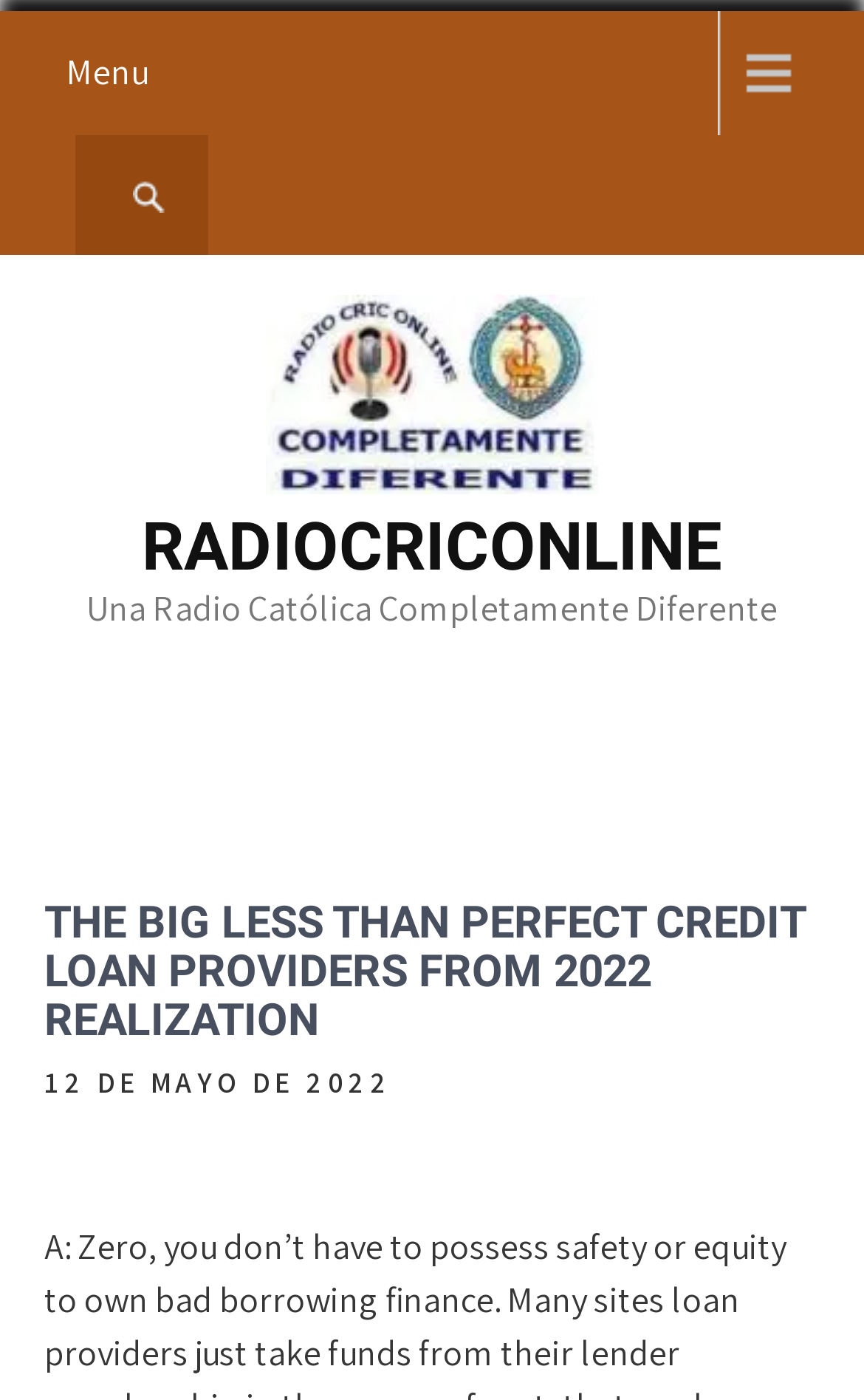What is the main topic of the webpage?
Look at the image and provide a detailed response to the question.

I found the answer by looking at the heading element with the text 'THE BIG LESS THAN PERFECT CREDIT LOAN PROVIDERS FROM 2022 REALIZATION', which suggests that the main topic of the webpage is related to less than perfect credit loan providers.